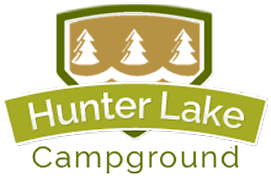What color are the pine trees?
Using the image, answer in one word or phrase.

Warm tan